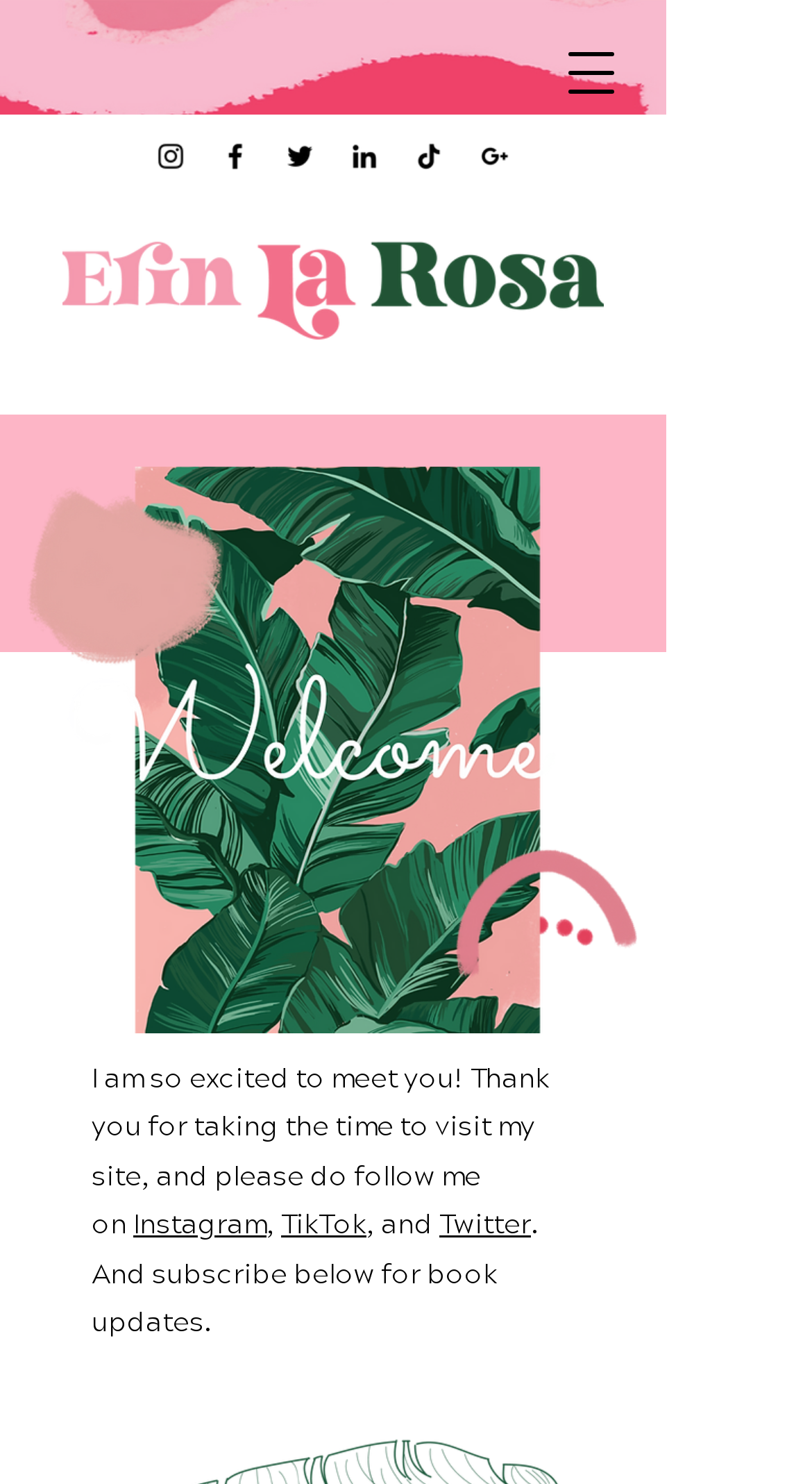What is the main image on the webpage?
Using the image, provide a concise answer in one word or a short phrase.

Welcome image